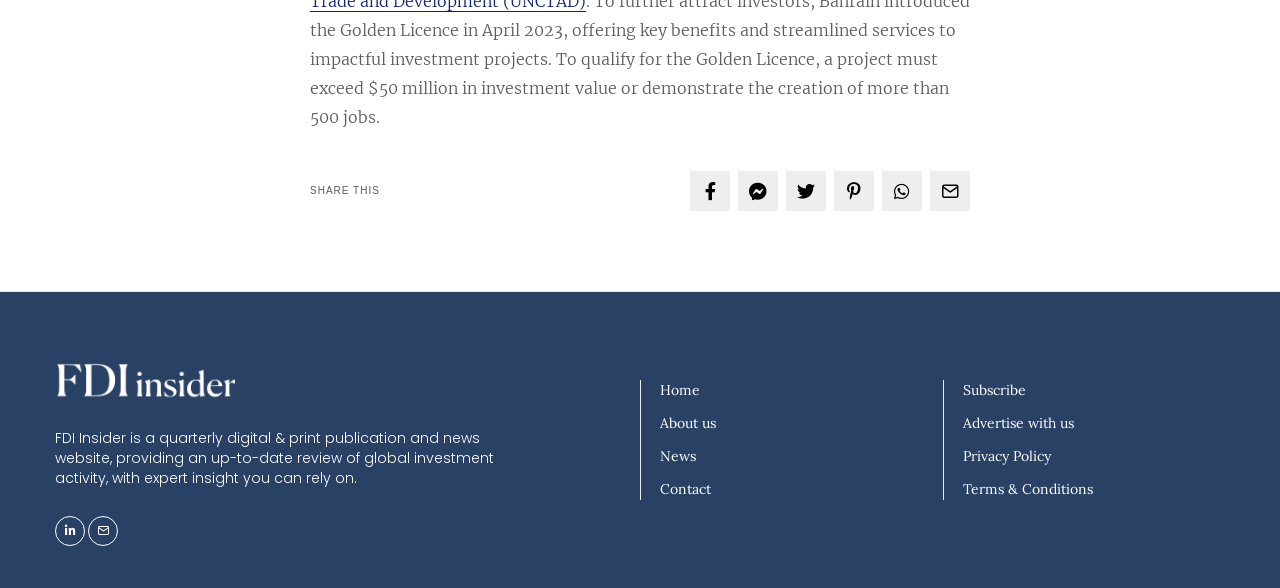Determine the coordinates of the bounding box for the clickable area needed to execute this instruction: "Share this".

[0.242, 0.315, 0.297, 0.334]